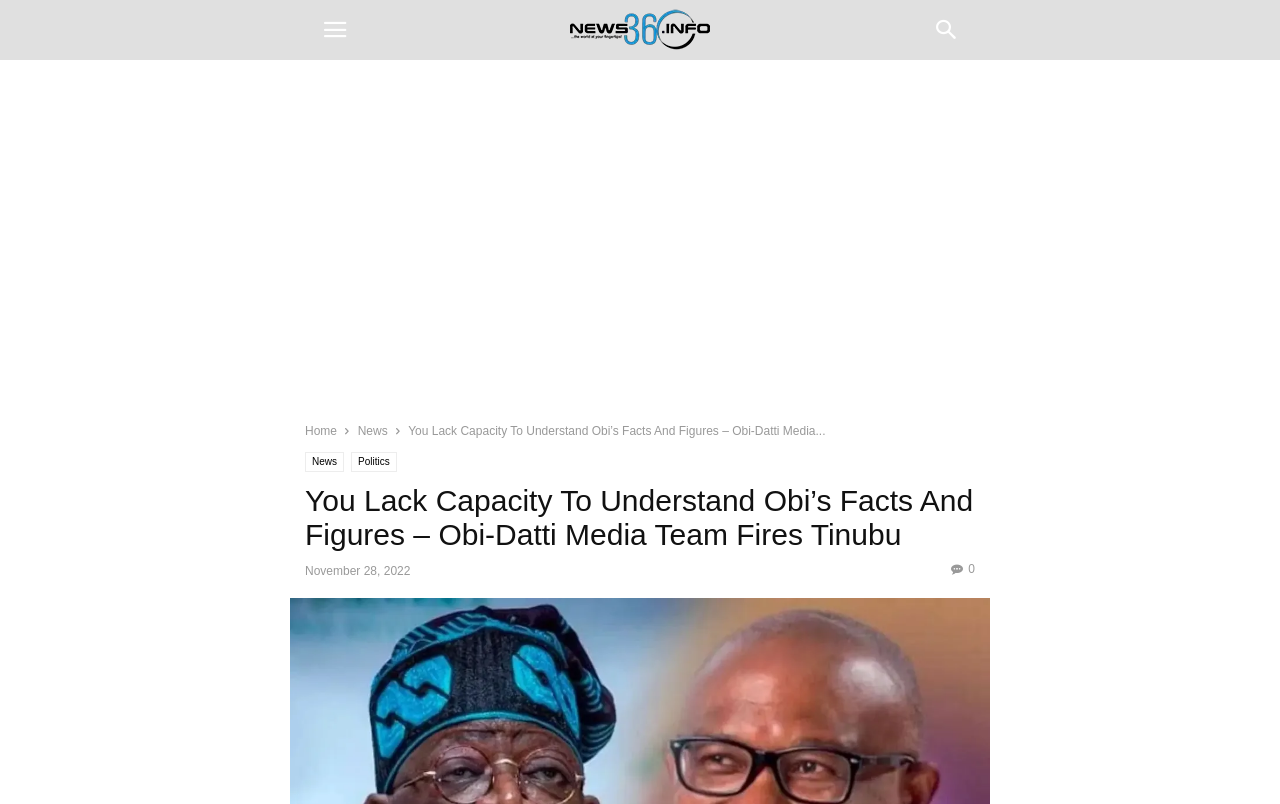Please answer the following question using a single word or phrase: 
What is the category of the news article?

Politics